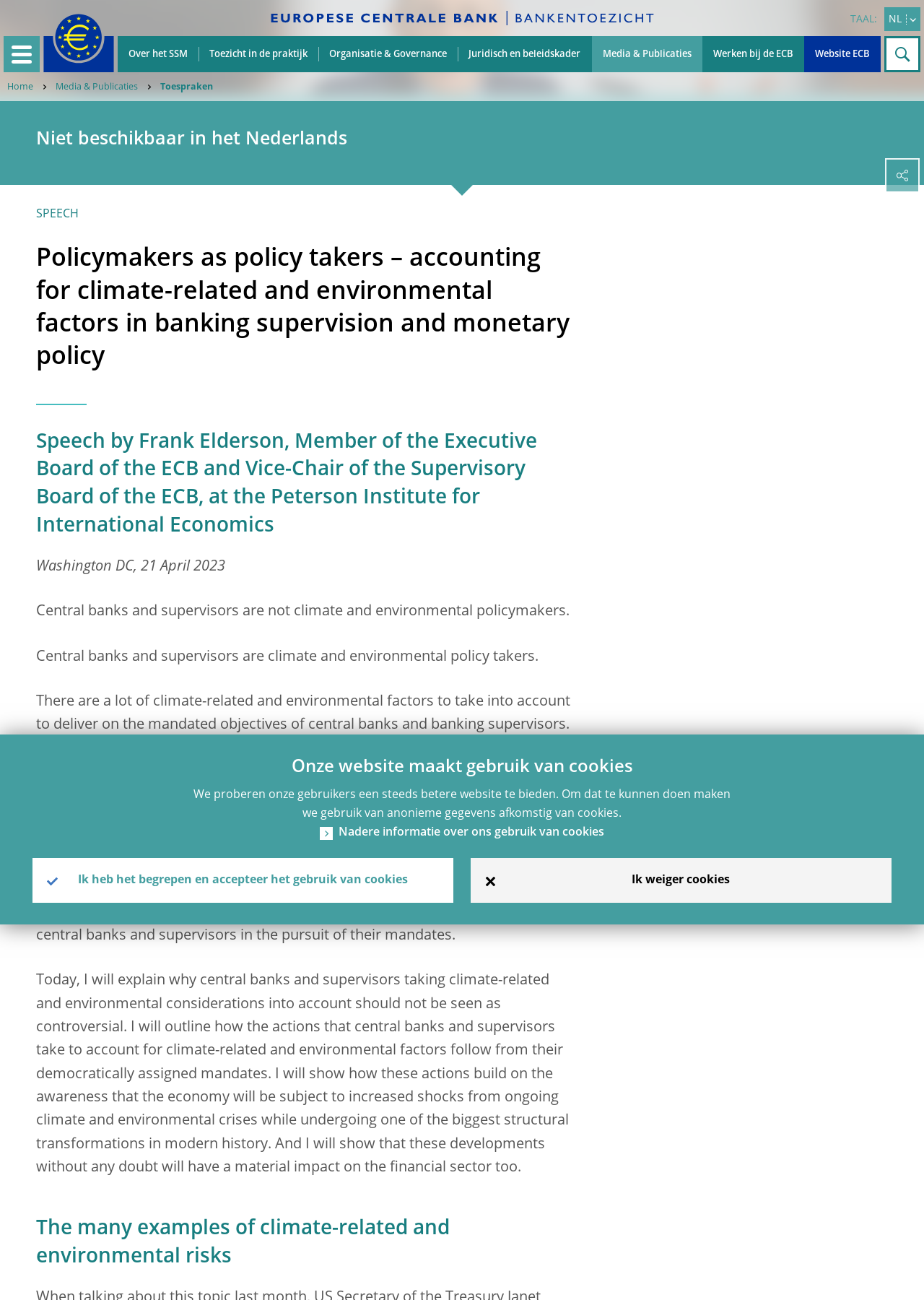Articulate a detailed summary of the webpage's content and design.

This webpage appears to be a speech transcript from the European Central Bank (ECB) website. At the top of the page, there is a logo of the ECB, which is a yellow Euro sign surrounded by yellow stars centered in a dark blue circle resting on a dark blue base. Below the logo, there are several links to different sections of the website, including "Over het SSM", "Toezicht in de praktijk", "Organisatie & Governance", and more.

On the left side of the page, there is a menu button and a language selection button. Below these buttons, there is a search bar with a search icon and a textbox to input search queries.

The main content of the page is a speech transcript titled "Policymakers as policy takers – accounting for climate-related and environmental factors in banking supervision and monetary policy". The speech is given by Frank Elderson, a member of the Executive Board of the ECB and Vice-Chair of the Supervisory Board of the ECB. The speech is divided into several sections, each with a heading and several paragraphs of text.

The speech discusses the role of central banks and supervisors in taking into account climate-related and environmental factors in their decision-making. The speaker argues that central banks and supervisors are not climate and environmental policymakers, but rather policy takers who must consider these factors in order to deliver on their mandated objectives.

Throughout the speech, there are several links to external sources, including the Network for Greening the Financial System and the International Sustainability Standards Board. There are also several superscript numbers that link to footnotes or references.

At the bottom of the page, there is a notice about the use of cookies on the website, with links to more information and options to accept or decline the use of cookies.